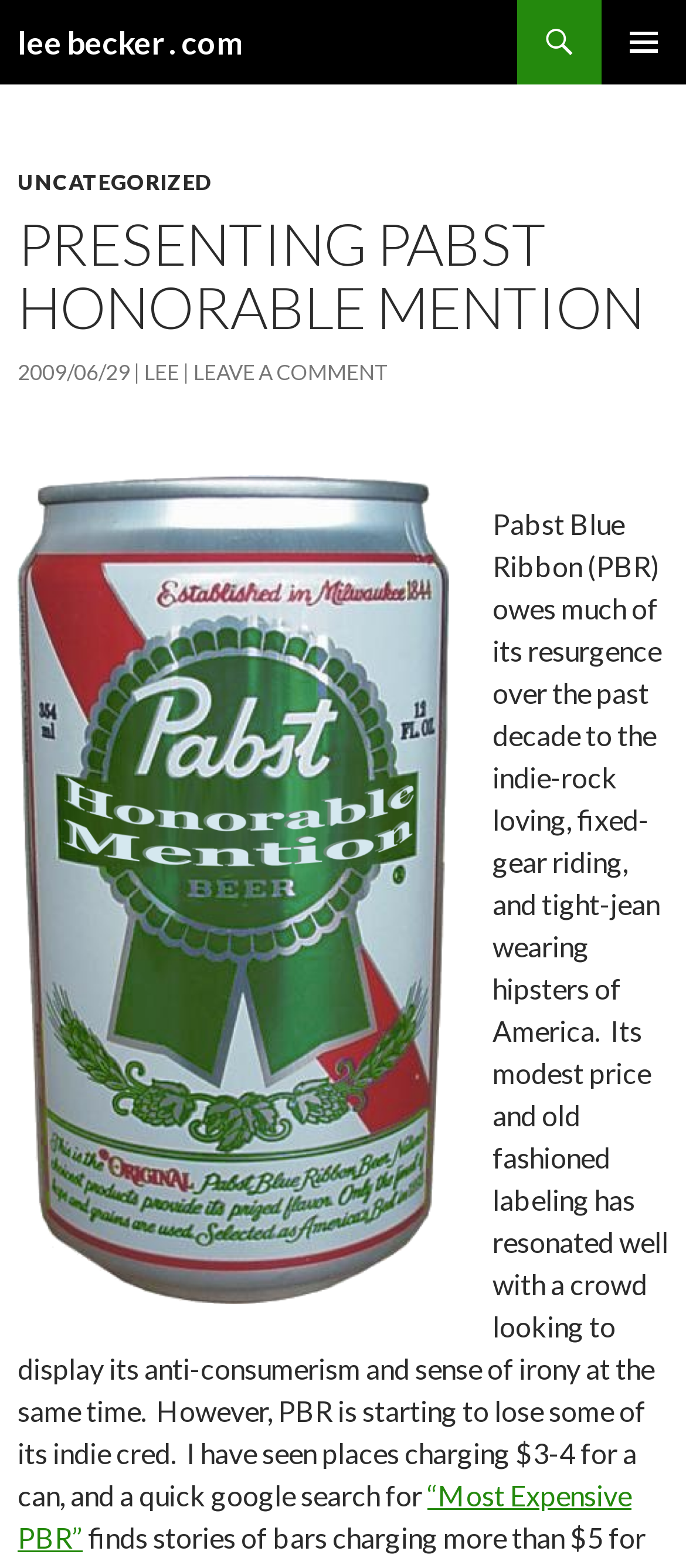Calculate the bounding box coordinates of the UI element given the description: "Primary Menu".

[0.877, 0.0, 1.0, 0.054]